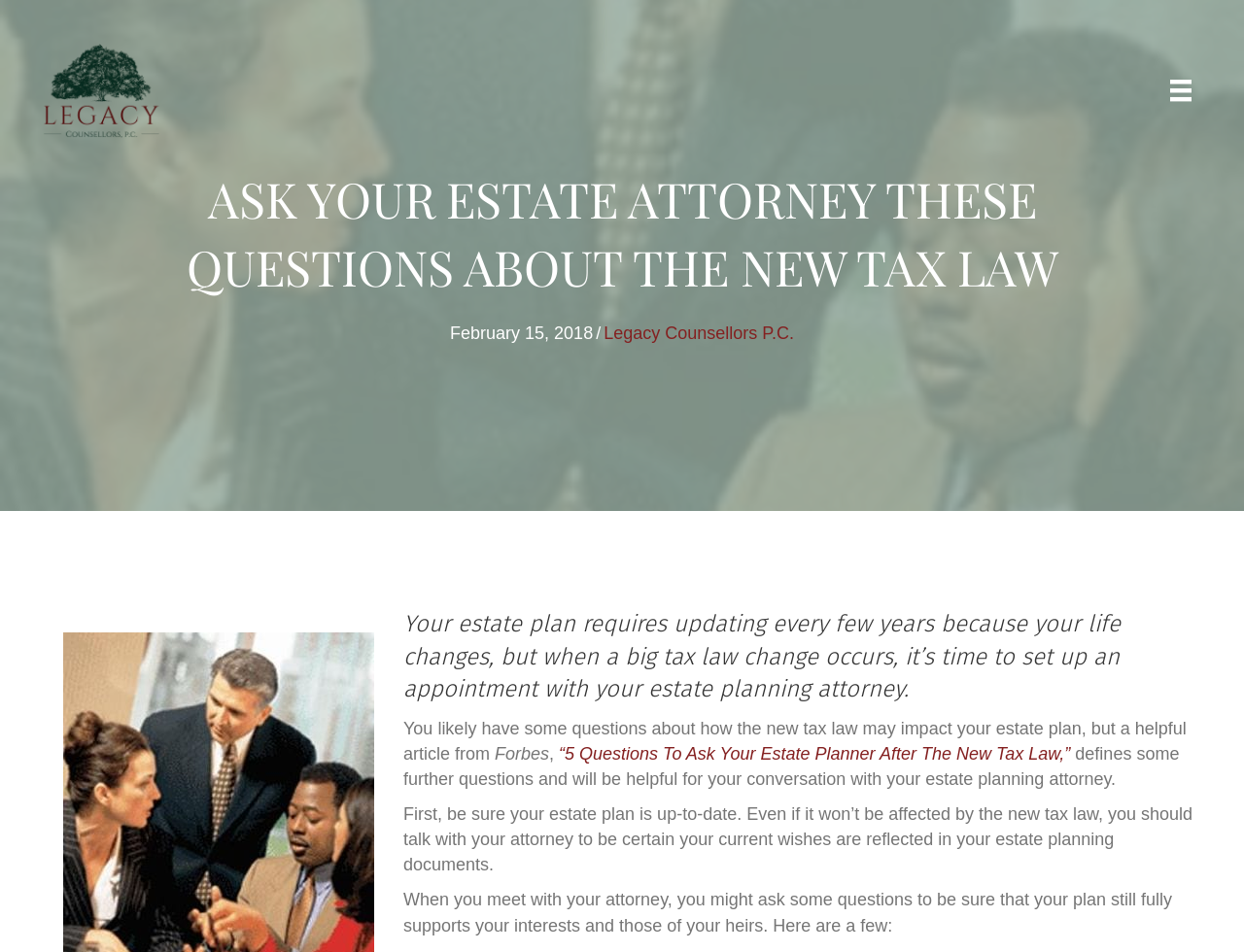Provide the bounding box coordinates for the UI element described in this sentence: "Legacy Counsellors P.C.". The coordinates should be four float values between 0 and 1, i.e., [left, top, right, bottom].

[0.485, 0.34, 0.638, 0.36]